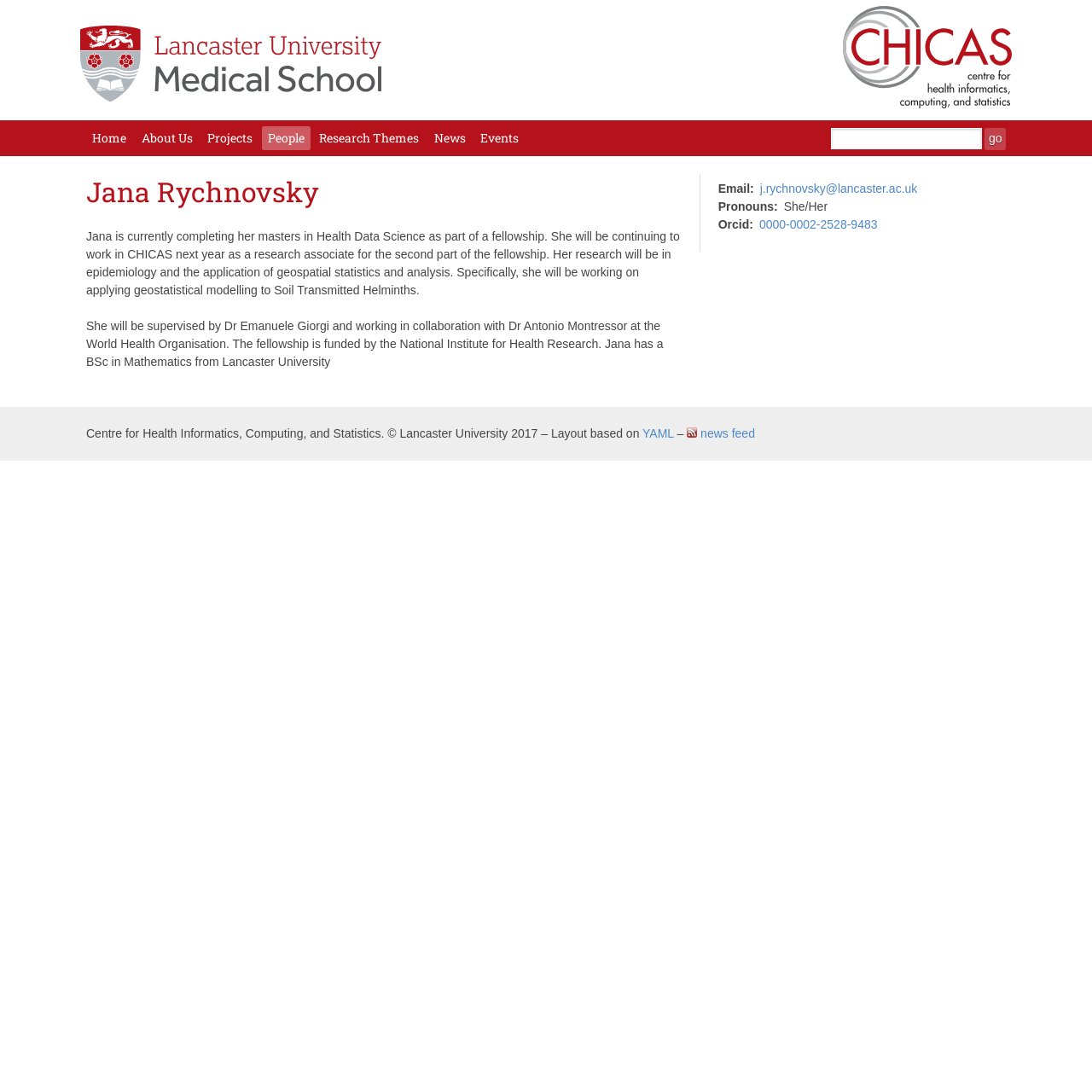Determine the bounding box coordinates for the element that should be clicked to follow this instruction: "Contact us". The coordinates should be given as four float numbers between 0 and 1, in the format [left, top, right, bottom].

None